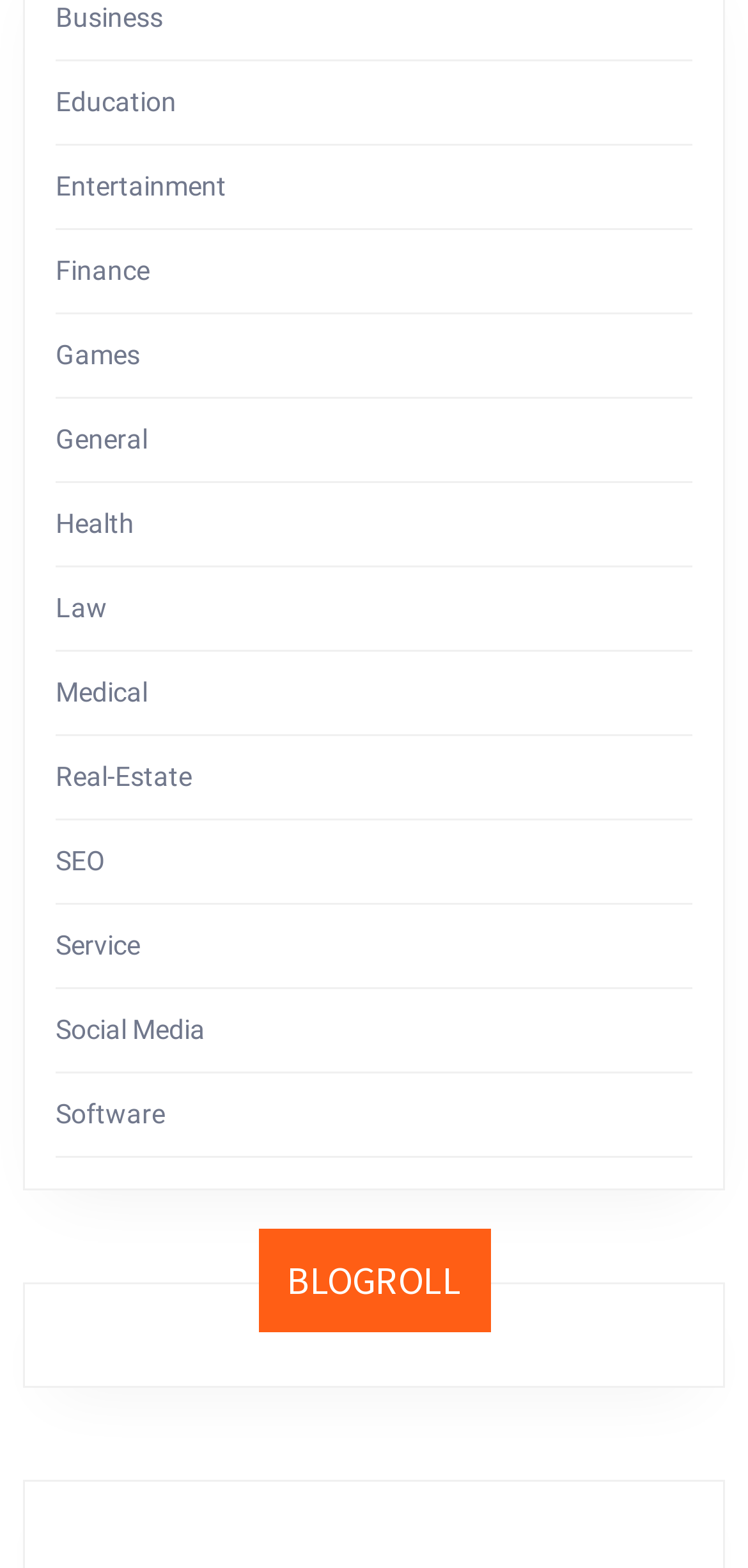What is the purpose of the webpage?
Give a single word or phrase answer based on the content of the image.

To provide categorized links